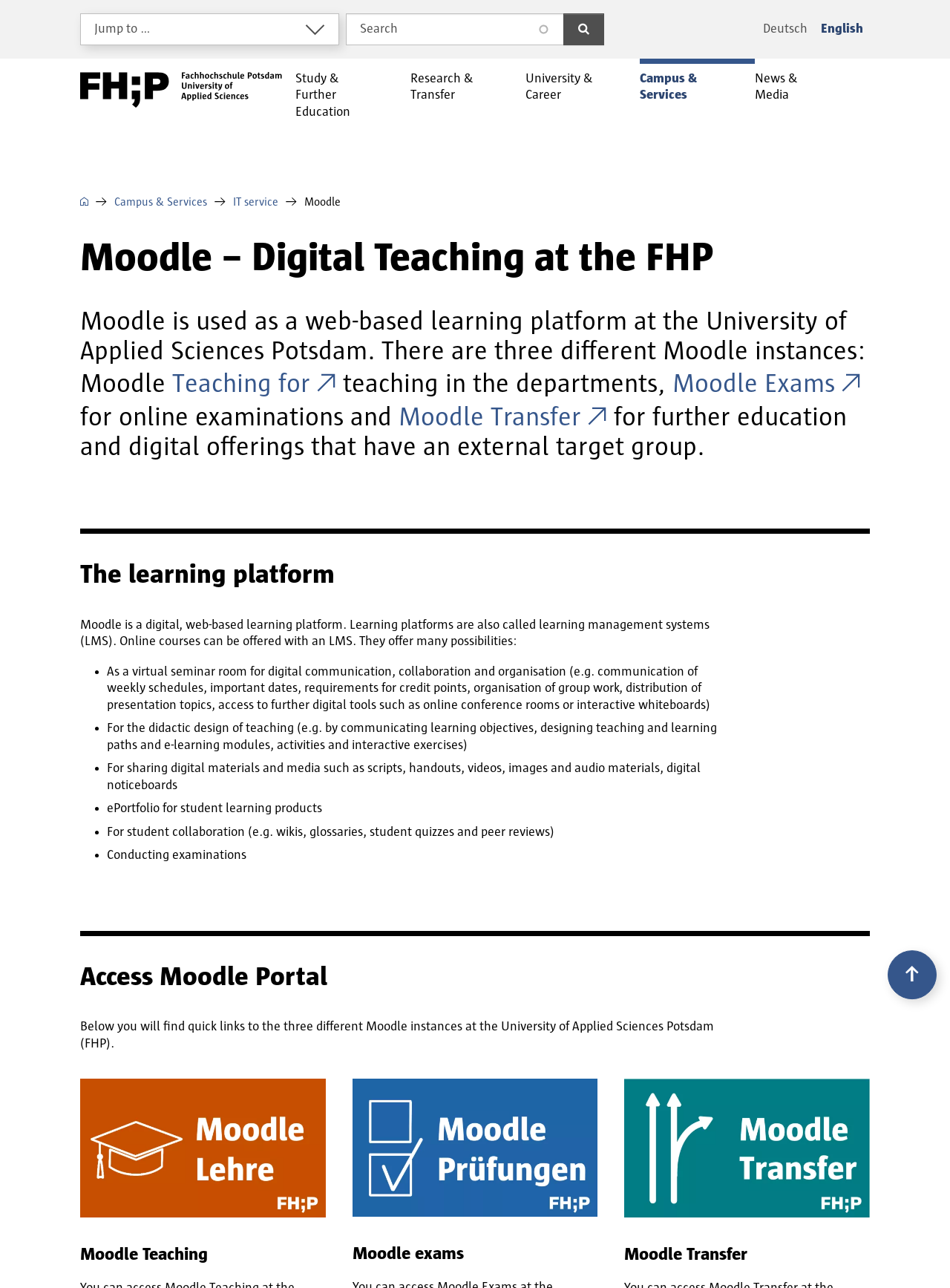Identify the bounding box coordinates of the area you need to click to perform the following instruction: "view January 2023".

None